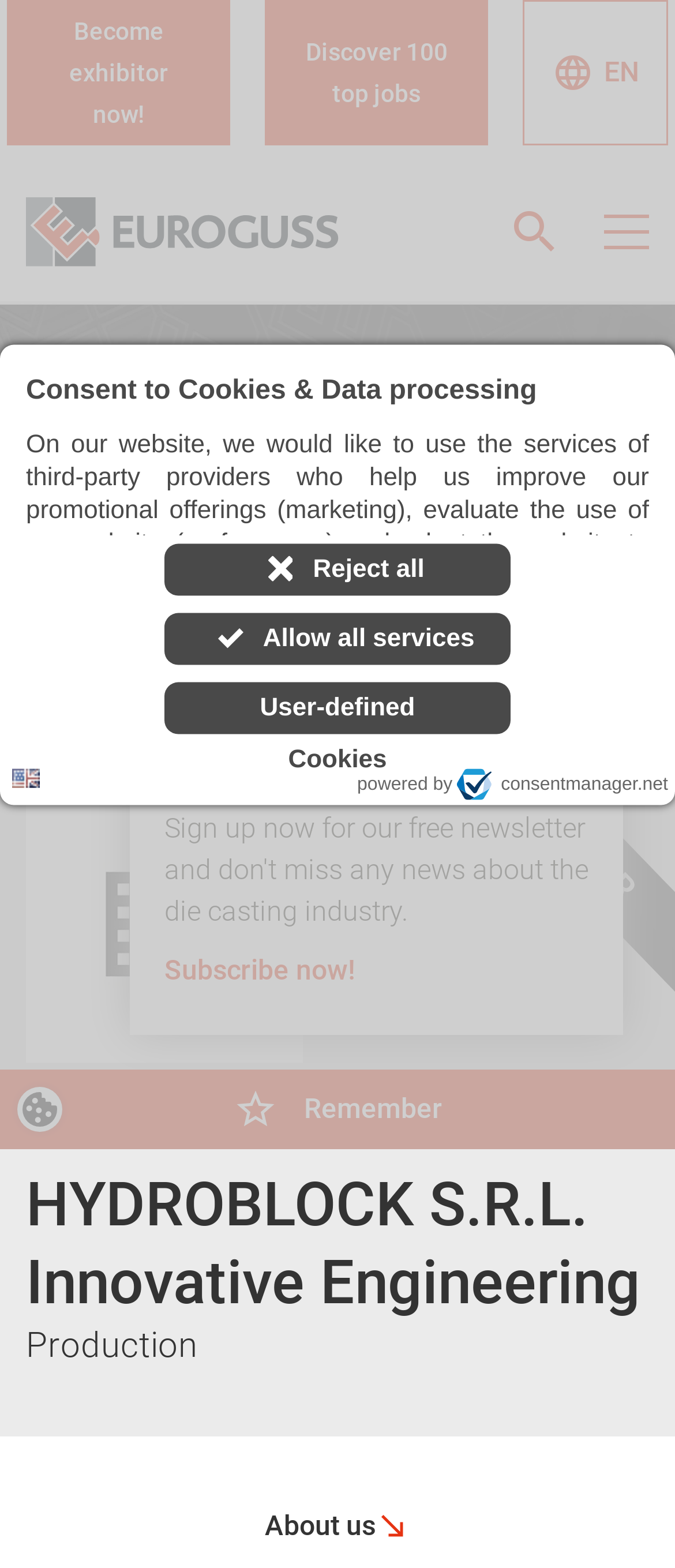Can you determine the bounding box coordinates of the area that needs to be clicked to fulfill the following instruction: "View the company profile"?

[0.038, 0.744, 0.962, 0.843]